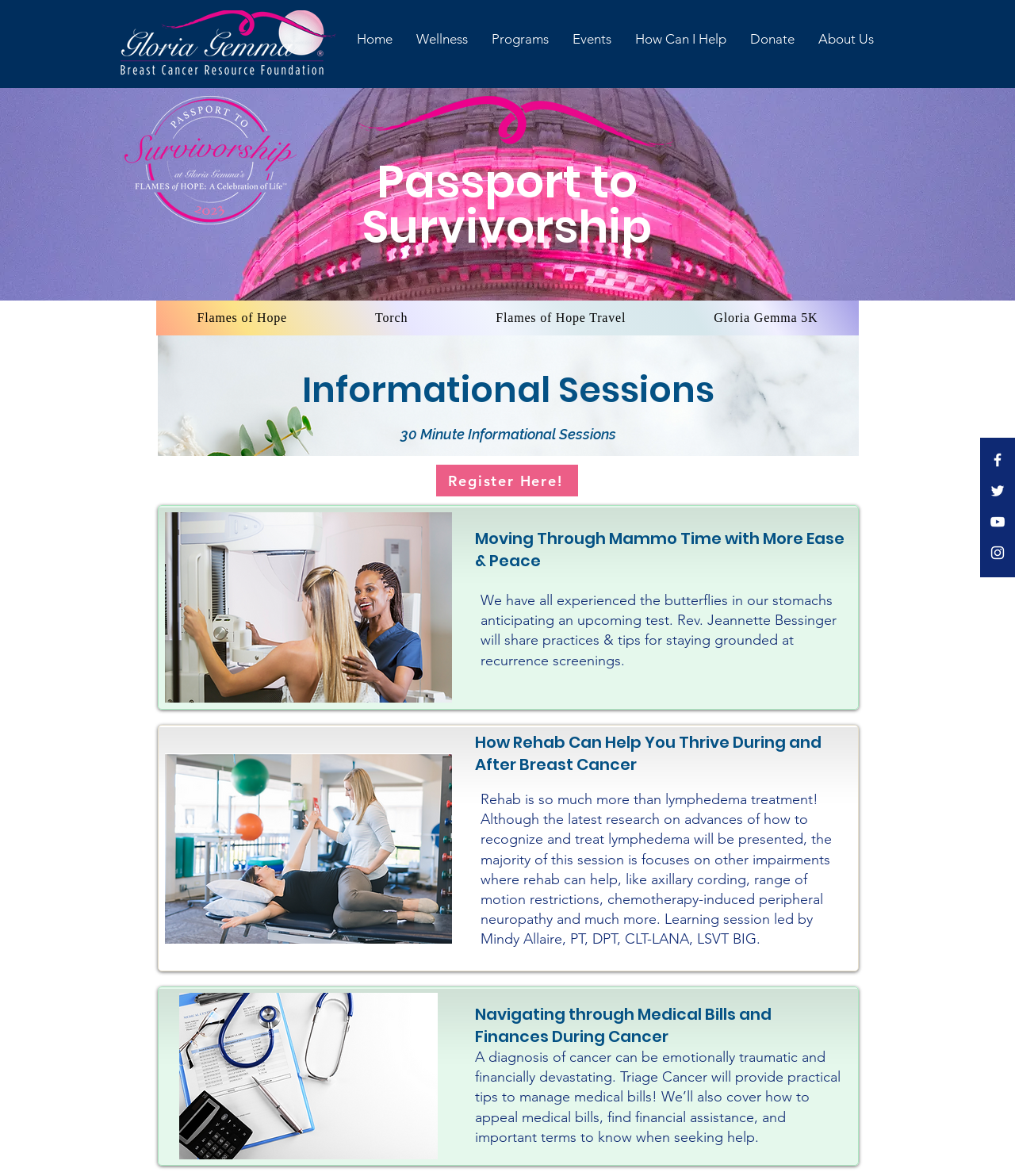Generate a detailed explanation of the webpage's features and information.

The webpage is about the Passport to Survivorship event, a health and wellness expo focused on cancer patients, survivors, and the general public. At the top of the page, there is a navigation menu with links to different sections of the website, including Home, Wellness, Programs, Events, How Can I Help, and Donate. Below the navigation menu, there is a logo of Gloria Gemma, the organization hosting the event.

On the left side of the page, there is a large image of a person, likely a cancer survivor, with a subtle background image of a cityscape. Above this image, there is a heading that reads "Passport to Survivorship" and a smaller image of a ribbon, symbolizing cancer awareness.

The main content of the page is divided into three sections, each with a heading and a brief description. The first section is about 30-minute informational sessions, with a link to register for the event. The second section is about moving through mammography time with more ease and peace, featuring an image of a mammogram and a brief description of the session. The third section is about how rehabilitation can help during and after breast cancer, featuring an image of a person in physical therapy and a brief description of the session.

Below these sections, there is another image of a person, this time with a background image of medical bills, and a heading about navigating through medical bills and finances during cancer. The page also features social media links at the top right corner, including Facebook, Twitter, YouTube, and Instagram.

Overall, the webpage is promoting the Passport to Survivorship event, which aims to provide resources and support for cancer patients, survivors, and their families. The event features informational sessions, workshops, and resources on various topics related to cancer care and wellness.